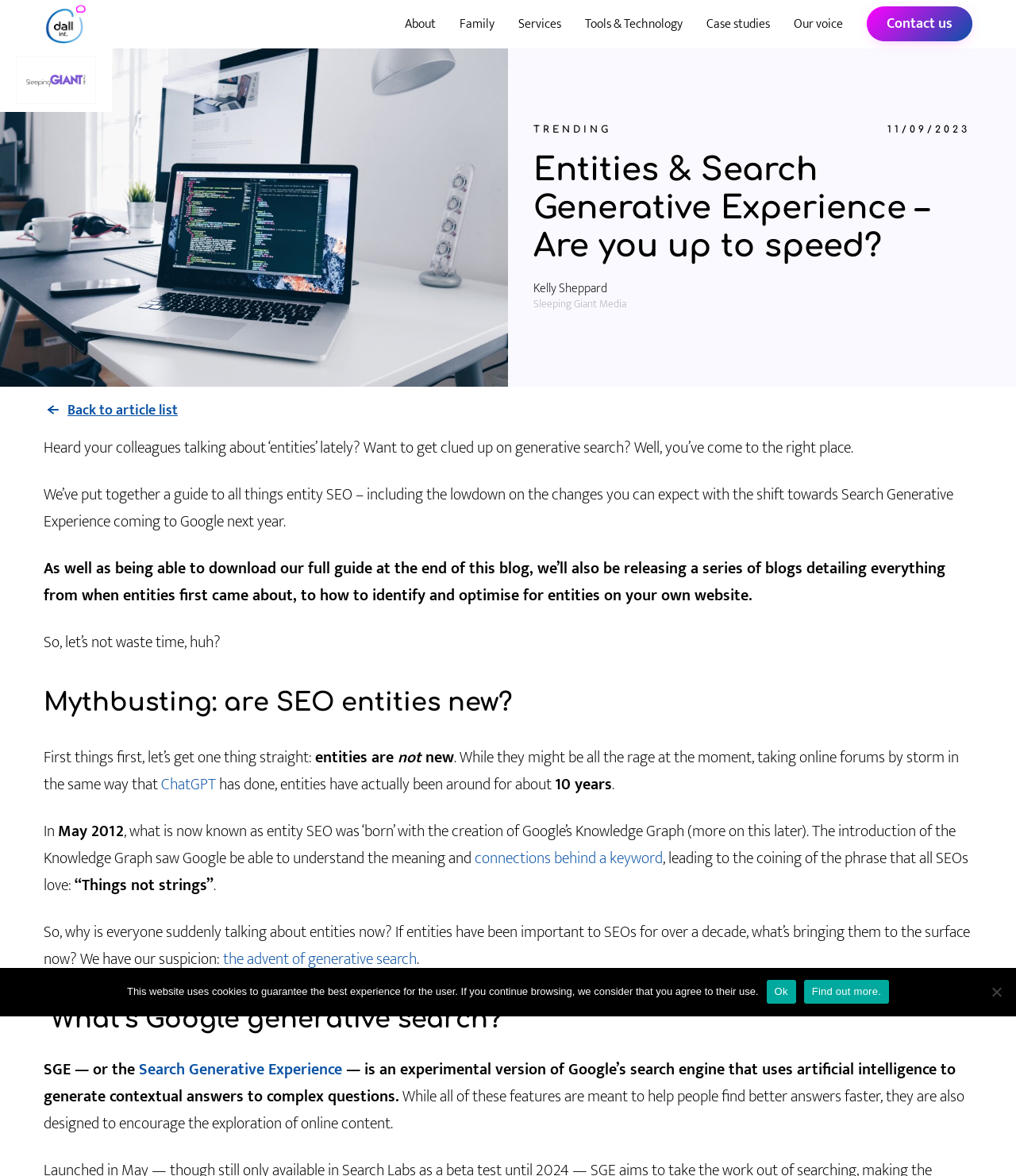What is the purpose of the Knowledge Graph?
Based on the screenshot, provide a one-word or short-phrase response.

To understand meaning and connections